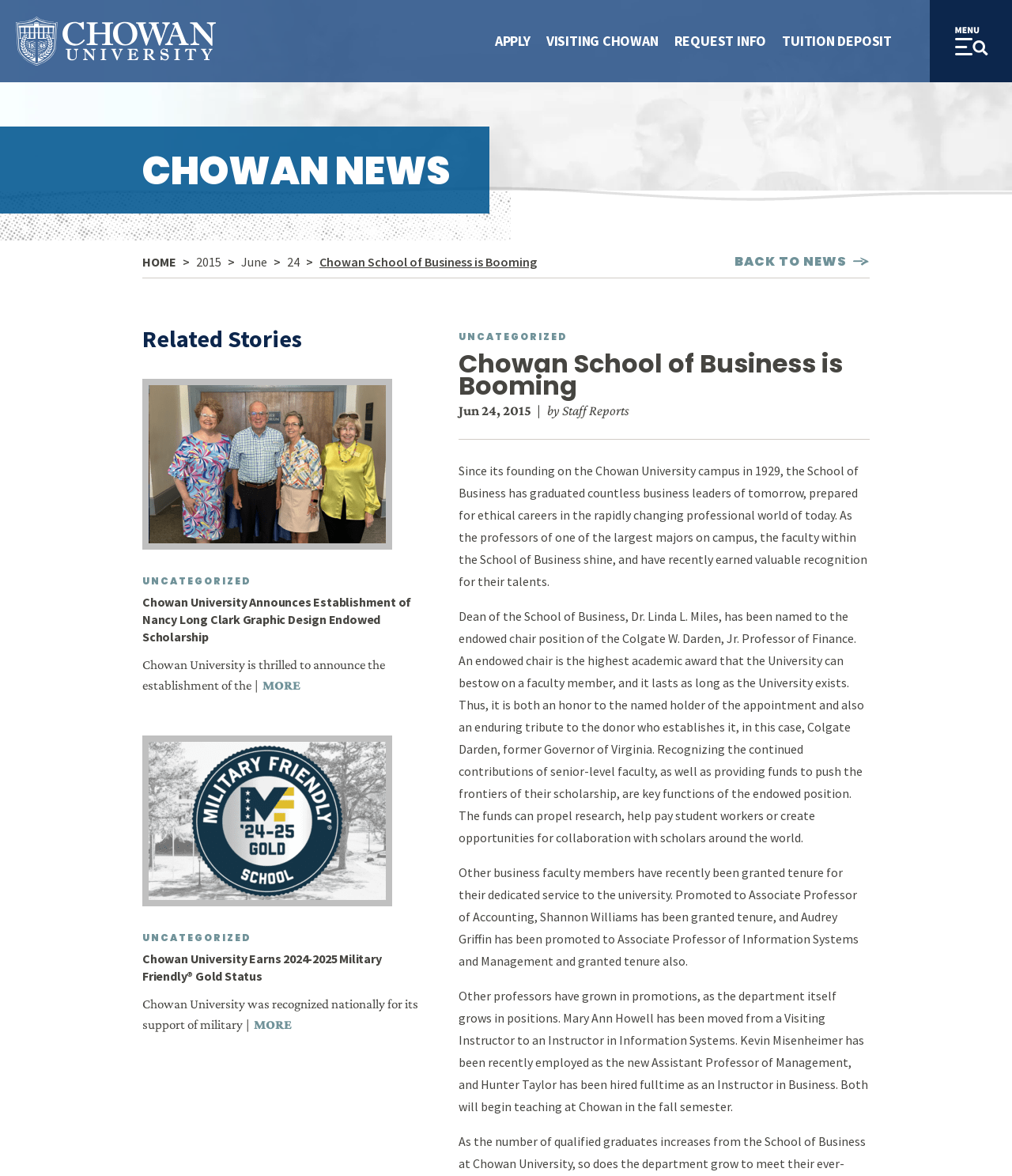Create a detailed description of the webpage's content and layout.

The webpage is about the Chowan School of Business, with a focus on its growth and achievements. At the top, there is a navigation menu with links to "APPLY", "VISITING CHOWAN", "REQUEST INFO", and "TUITION DEPOSIT". Below this, there is a banner with the page title and basic information.

The main content of the page is divided into two sections. On the left, there is a section with a heading "CHOWAN NEWS" and a breadcrumb navigation menu with links to "HOME", "2015", "June", and "24". Below this, there is a title "Chowan School of Business is Booming" and a paragraph of text describing the school's history and achievements.

On the right, there is a section with a heading "Related Stories" and several links to news articles, including "Chowan University Announces Establishment of Nancy Long Clark Graphic Design Endowed Scholarship" and "Chowan University Earns 2024-2025 Military Friendly® Gold Status". Each article has a brief summary and a "MORE" link. There is also an image of a "Military Friendly School 24-25" badge.

At the bottom of the page, there is a link to "BACK TO NEWS" and a section with the full text of the news article "Chowan School of Business is Booming", which includes information about the school's faculty members and their achievements.